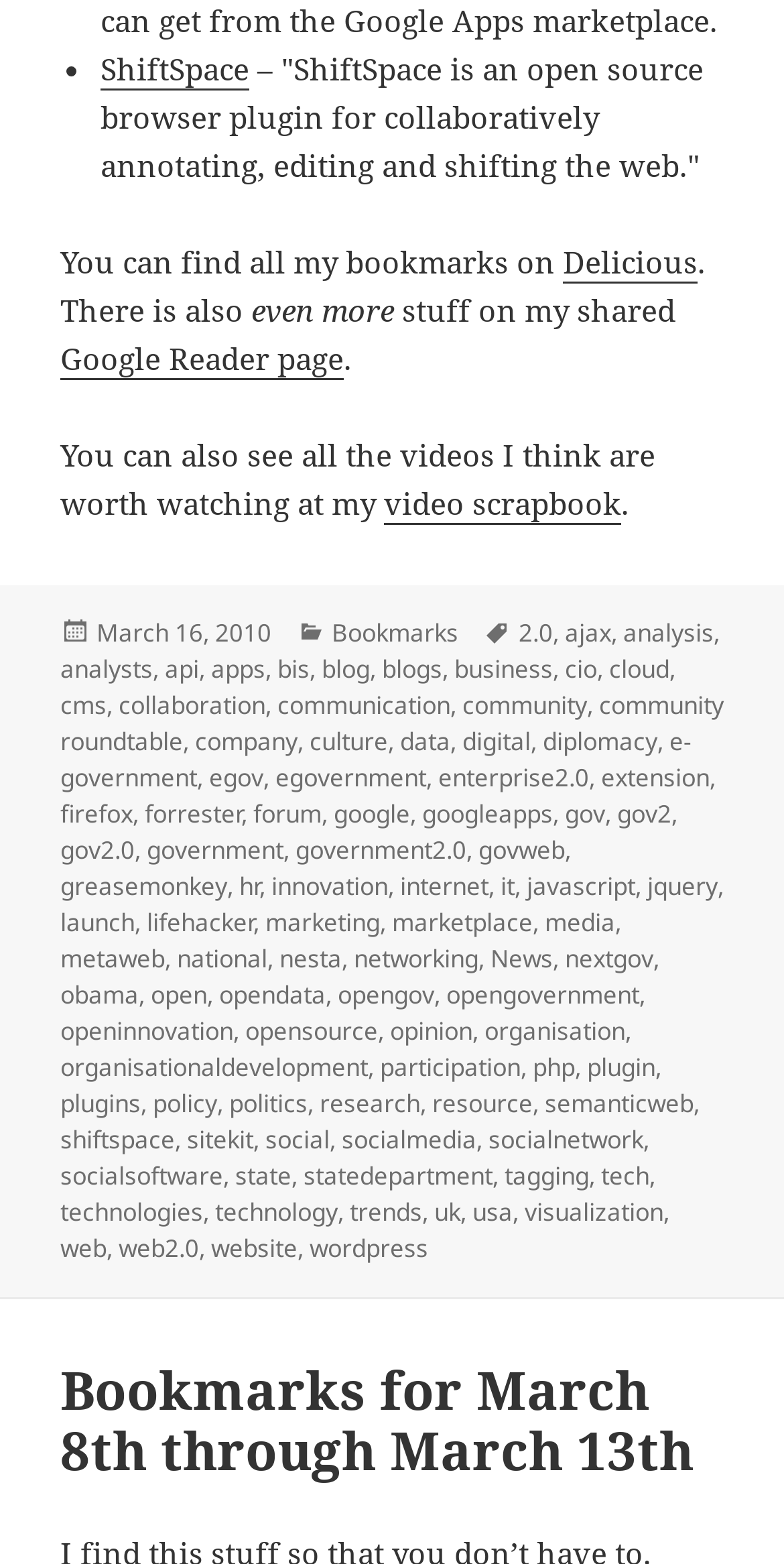Please give a succinct answer to the question in one word or phrase:
What is the name of the browser plugin?

ShiftSpace